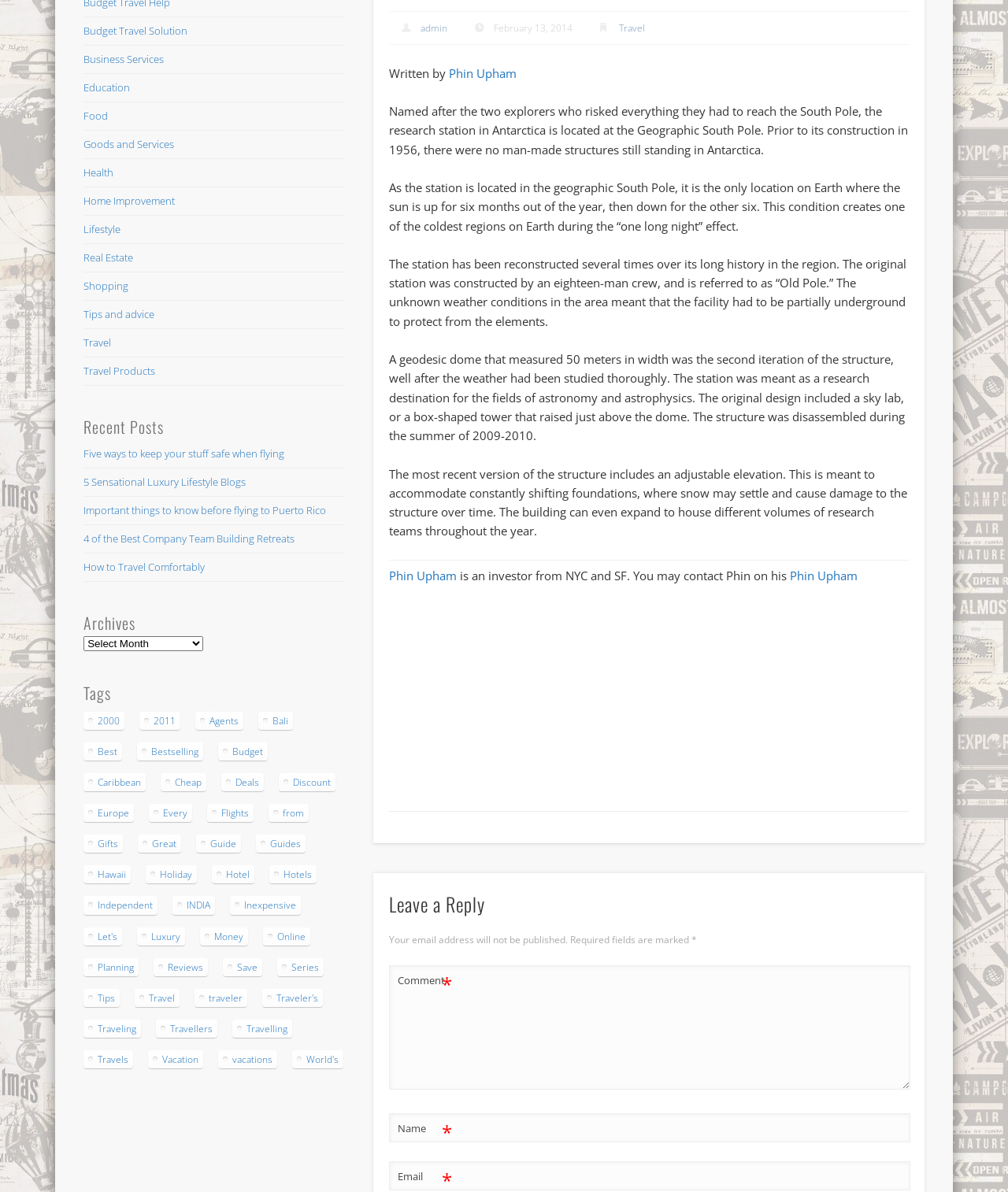Identify the bounding box coordinates for the UI element described by the following text: "parent_node: Email aria-describedby="email-notes" name="email"". Provide the coordinates as four float numbers between 0 and 1, in the format [left, top, right, bottom].

[0.386, 0.974, 0.903, 0.998]